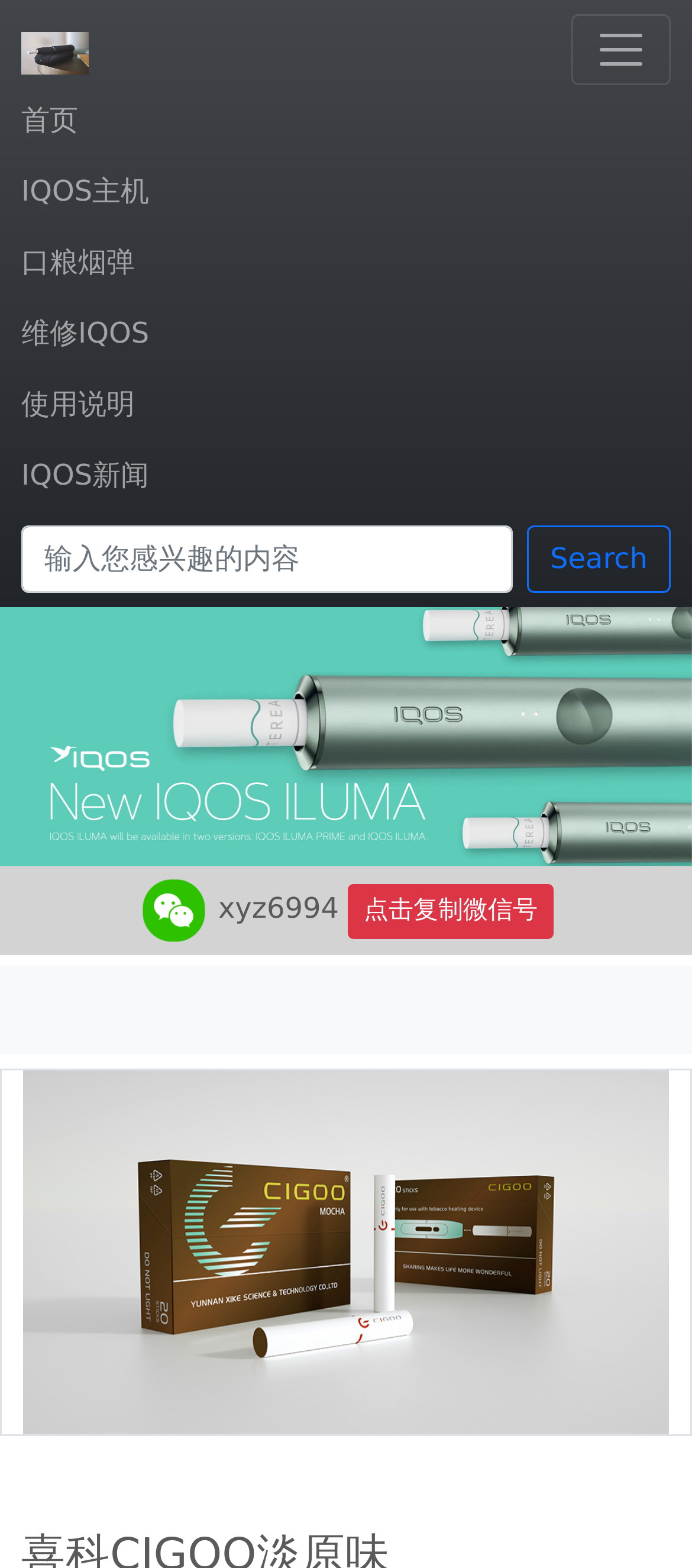What type of content is available on this website?
Refer to the image and provide a one-word or short phrase answer.

Product information and news